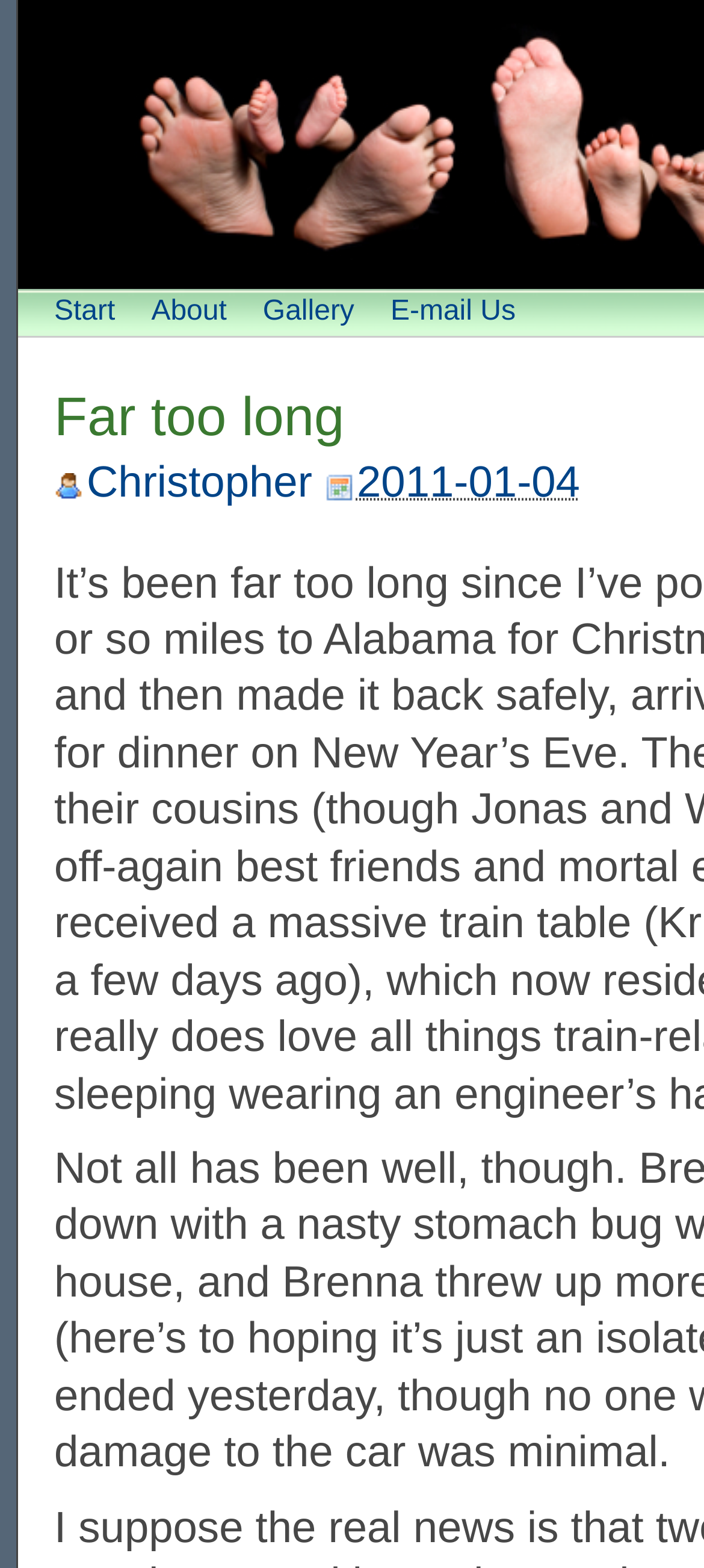Using a single word or phrase, answer the following question: 
What is the first link on the top navigation bar?

Start